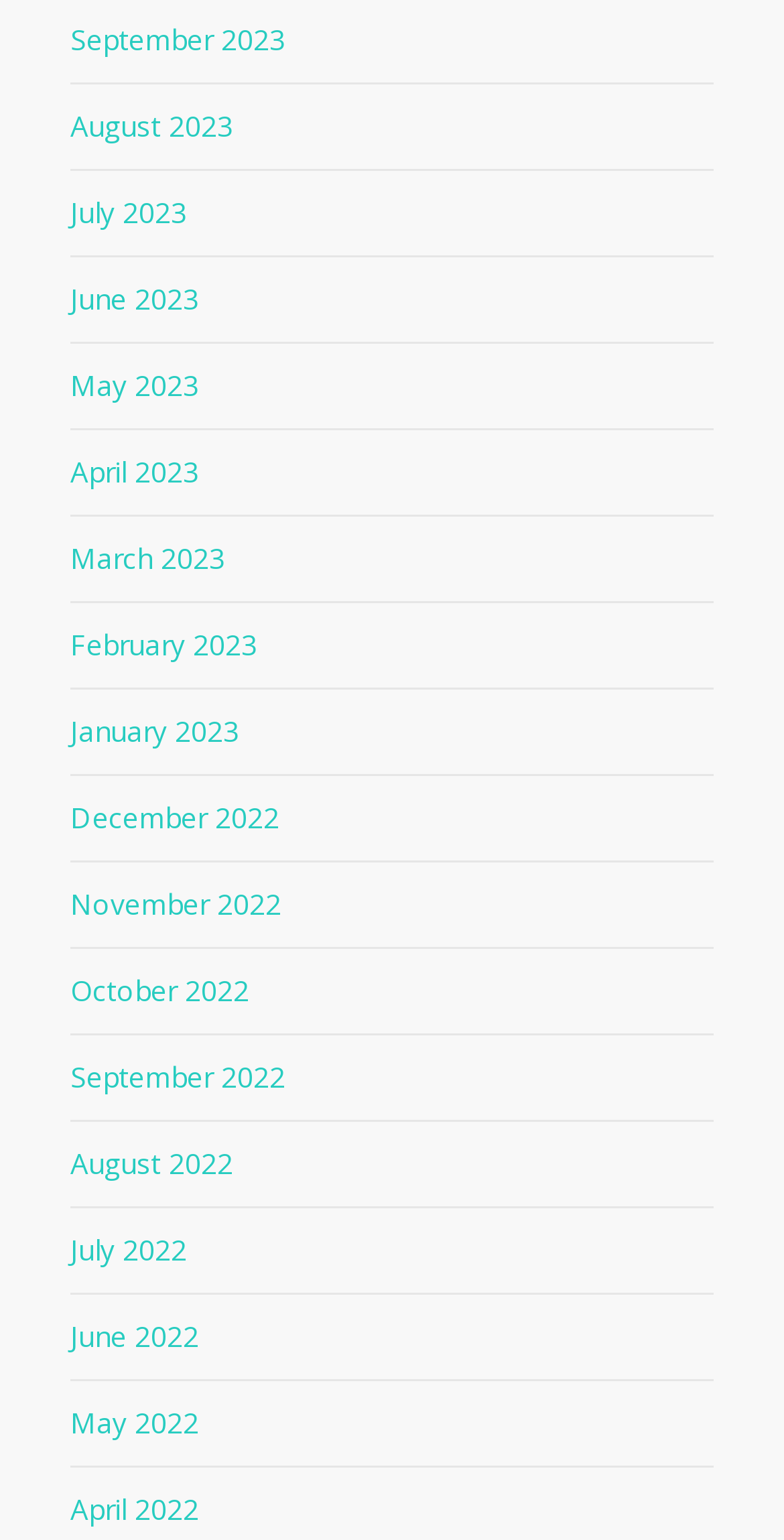Please identify the bounding box coordinates of the element's region that should be clicked to execute the following instruction: "go to August 2022". The bounding box coordinates must be four float numbers between 0 and 1, i.e., [left, top, right, bottom].

[0.09, 0.743, 0.297, 0.768]